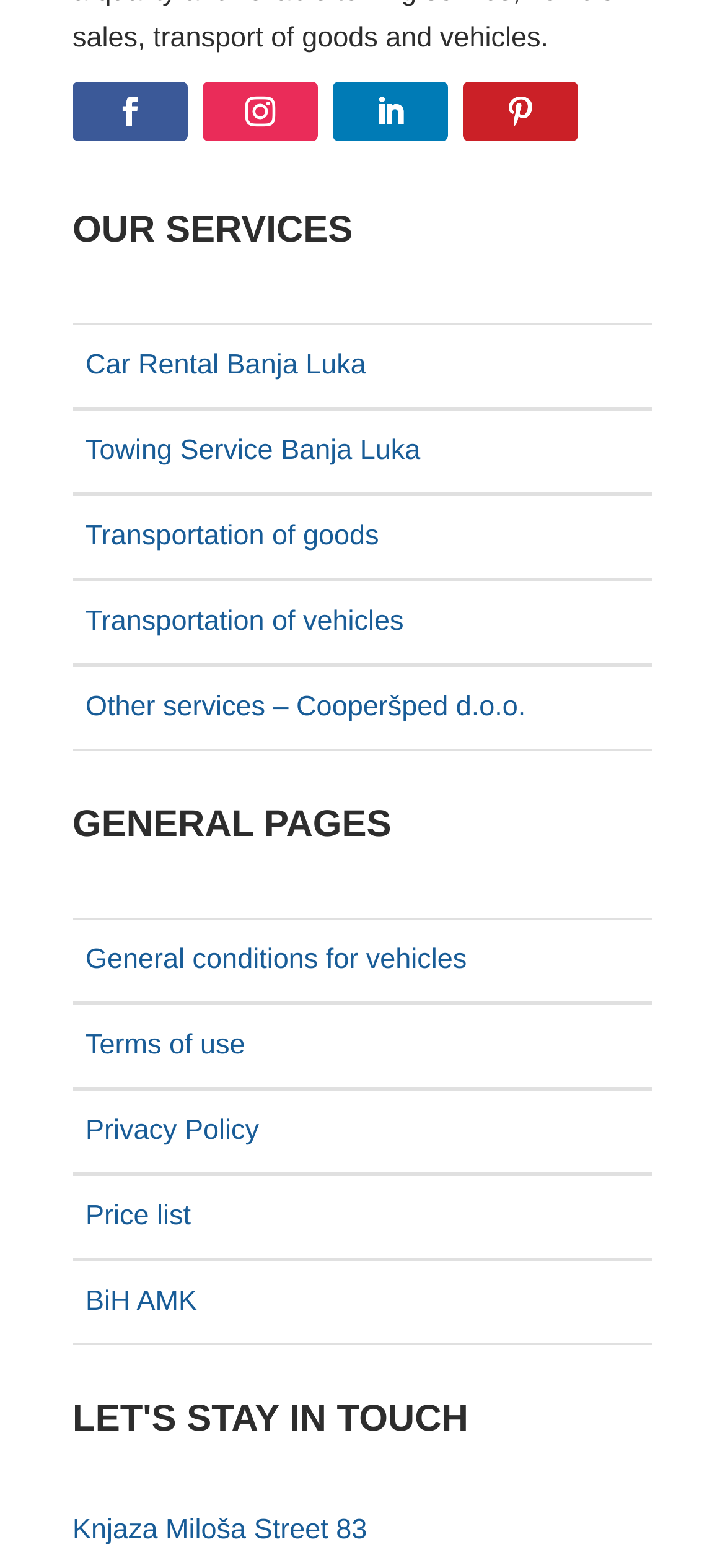Locate the UI element described by Car Rental Banja Luka in the provided webpage screenshot. Return the bounding box coordinates in the format (top-left x, top-left y, bottom-right x, bottom-right y), ensuring all values are between 0 and 1.

[0.118, 0.222, 0.505, 0.242]